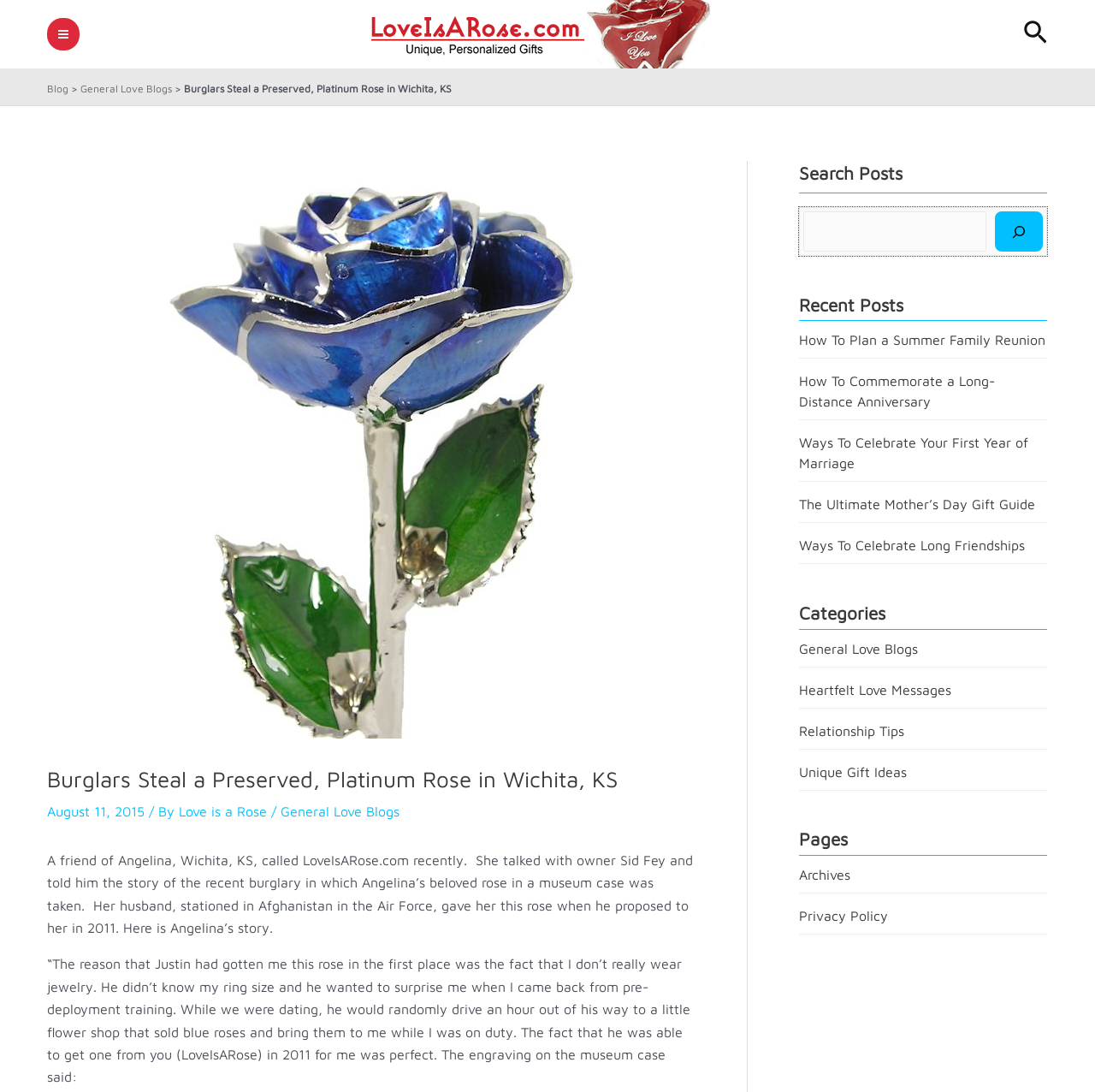Determine the bounding box coordinates of the section I need to click to execute the following instruction: "Search for posts". Provide the coordinates as four float numbers between 0 and 1, i.e., [left, top, right, bottom].

[0.909, 0.194, 0.952, 0.23]